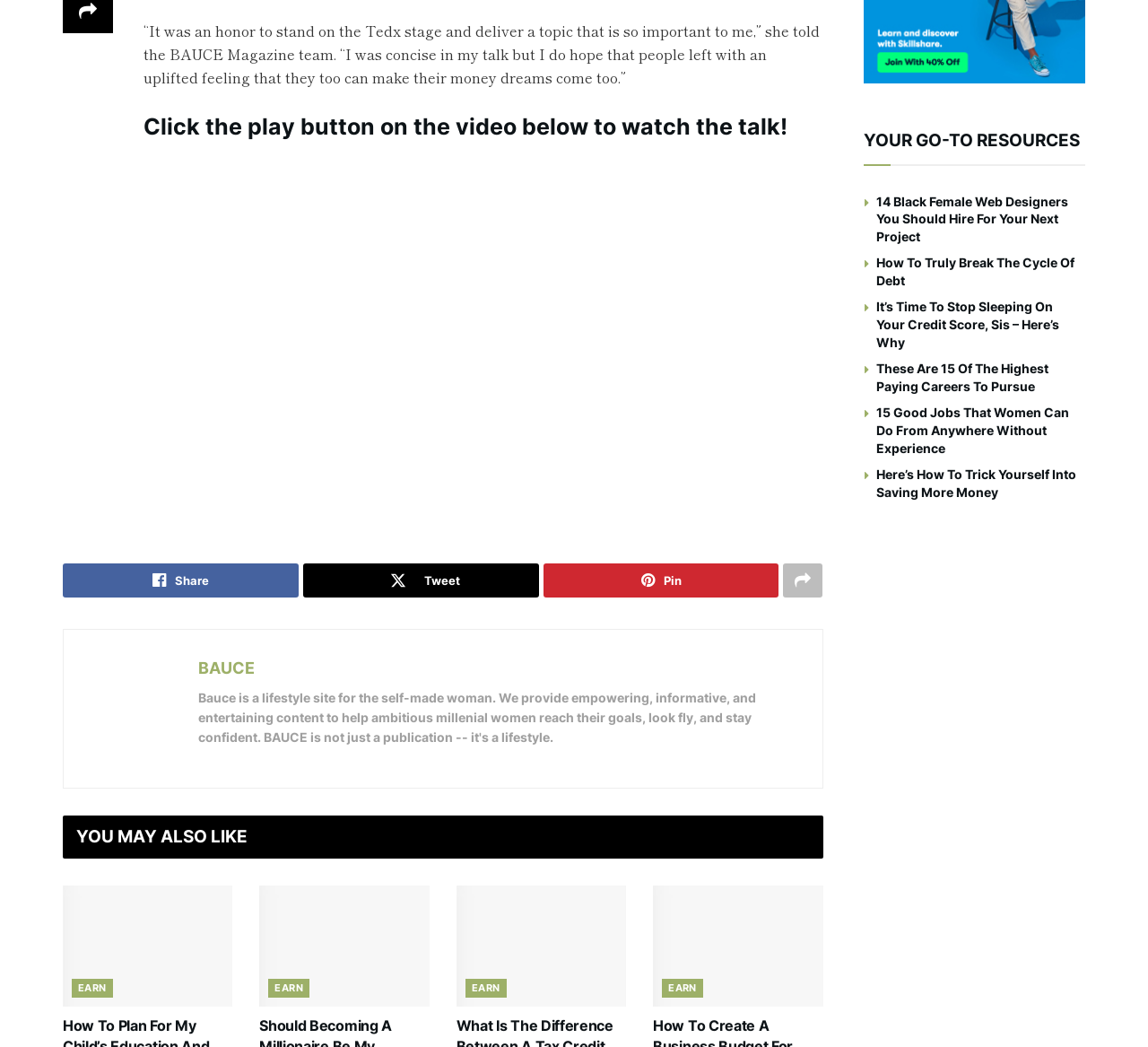What is the purpose of the video on the webpage?
Refer to the screenshot and deliver a thorough answer to the question presented.

The webpage has a heading 'Click the play button on the video below to watch the talk!' which suggests that the video is meant to be played to watch the talk given by the woman.